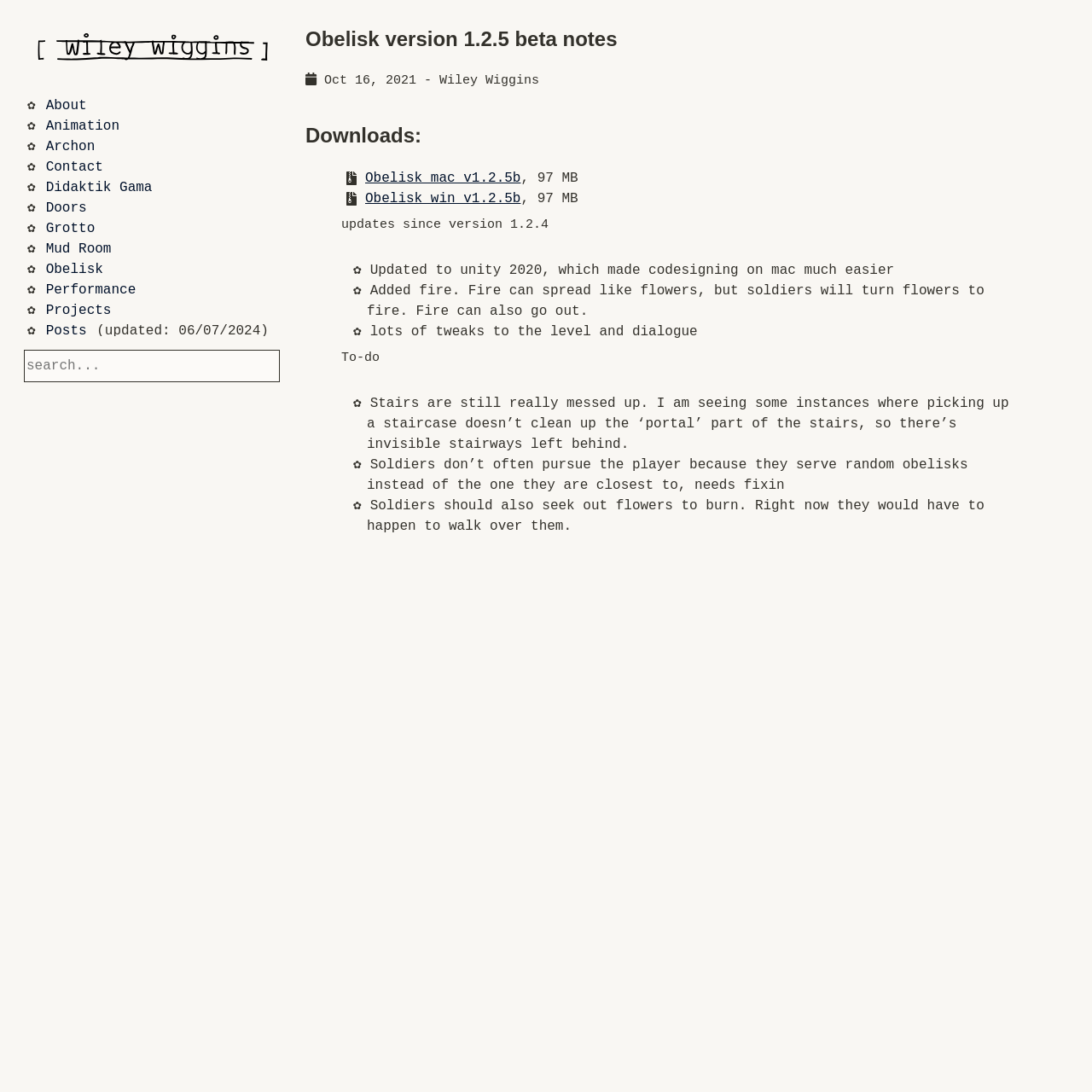Give an in-depth explanation of the webpage layout and content.

This webpage appears to be a personal website or blog of Wiley Wiggins, focusing on games and media art. At the top, there is a header section with the title "Obelisk version 1.2.5 beta notes" and a timestamp "Oct 16, 2021". Below the header, there is a section with a heading "Downloads:" followed by two links to download Obelisk_mac and Obelisk_win, both version 1.2.5b.

The main content of the page is a series of updates and notes about the Obelisk project. There are several paragraphs of text describing changes and additions to the project, including updates to unity, the addition of fire, and tweaks to the level and dialogue. There is also a section labeled "To-do" with several points listed, including issues with stairs and soldiers.

On the left side of the page, there is a navigation menu with numerous links to various categories, including "About", "Animation", "Archon", and many others. These links are organized in a vertical list and take up most of the left side of the page. Above the navigation menu, there is a small image and a link to an unknown page.

At the top right of the page, there is a search box with a placeholder text "search...".